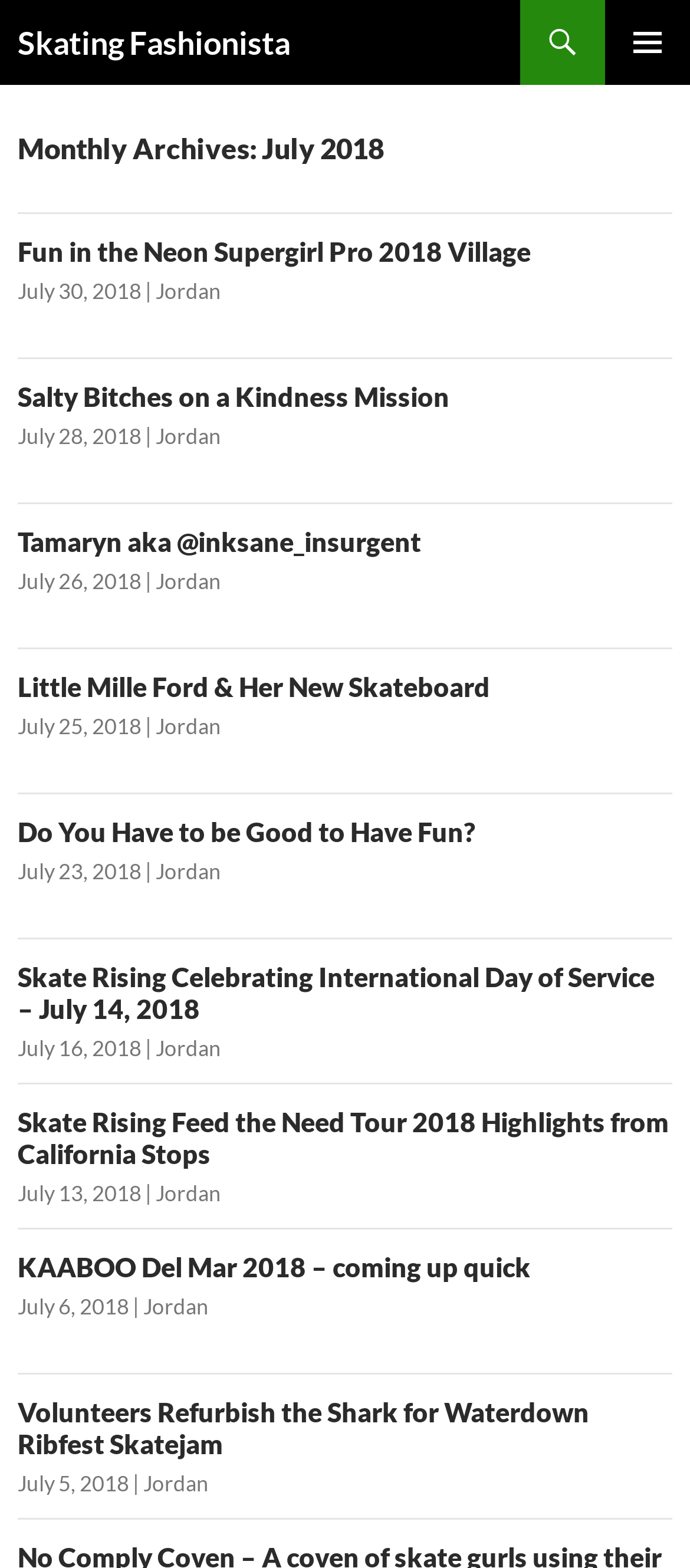Use a single word or phrase to answer the following:
What is the date of the second article?

July 28, 2018